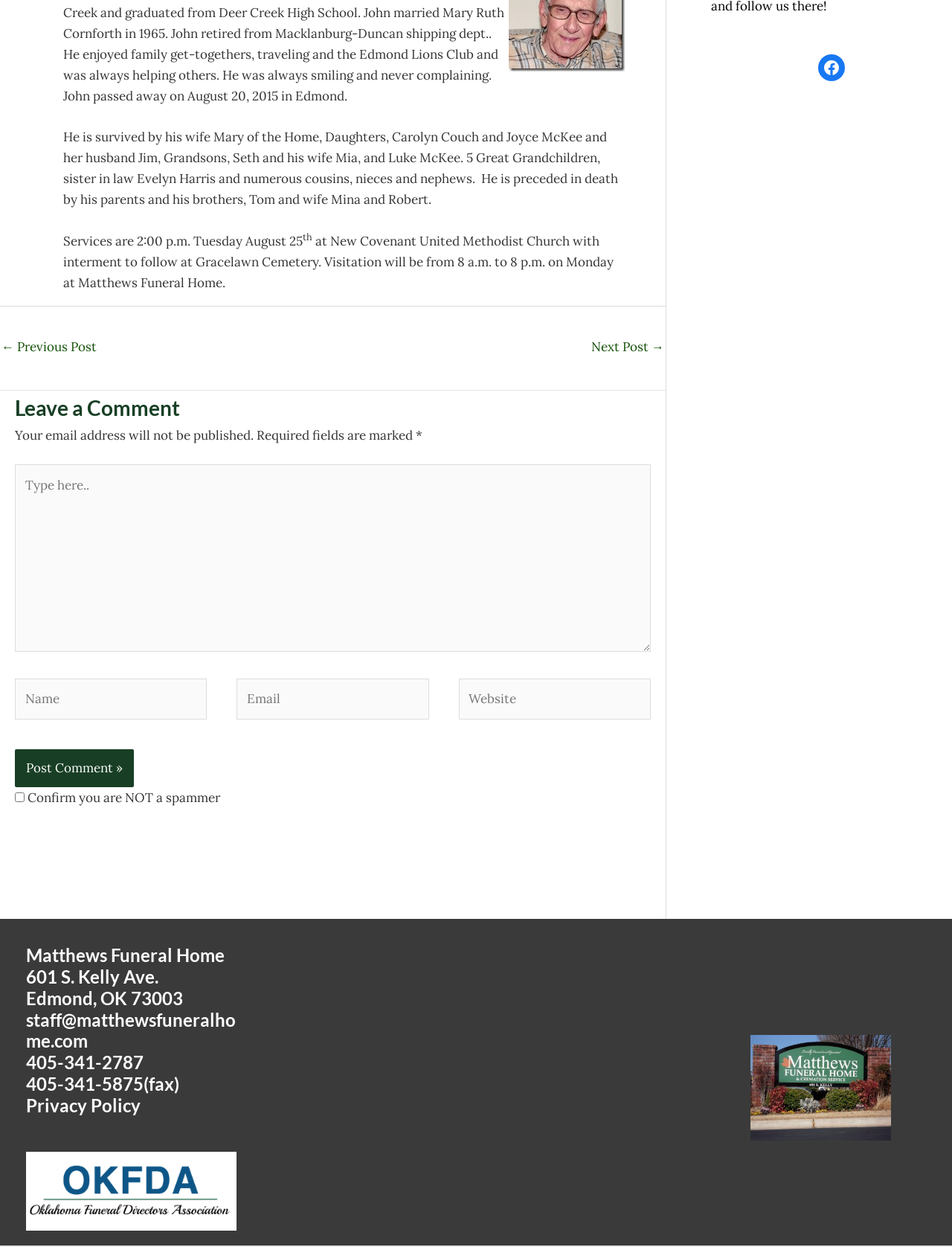Ascertain the bounding box coordinates for the UI element detailed here: "Privacy Policy". The coordinates should be provided as [left, top, right, bottom] with each value being a float between 0 and 1.

[0.027, 0.878, 0.148, 0.895]